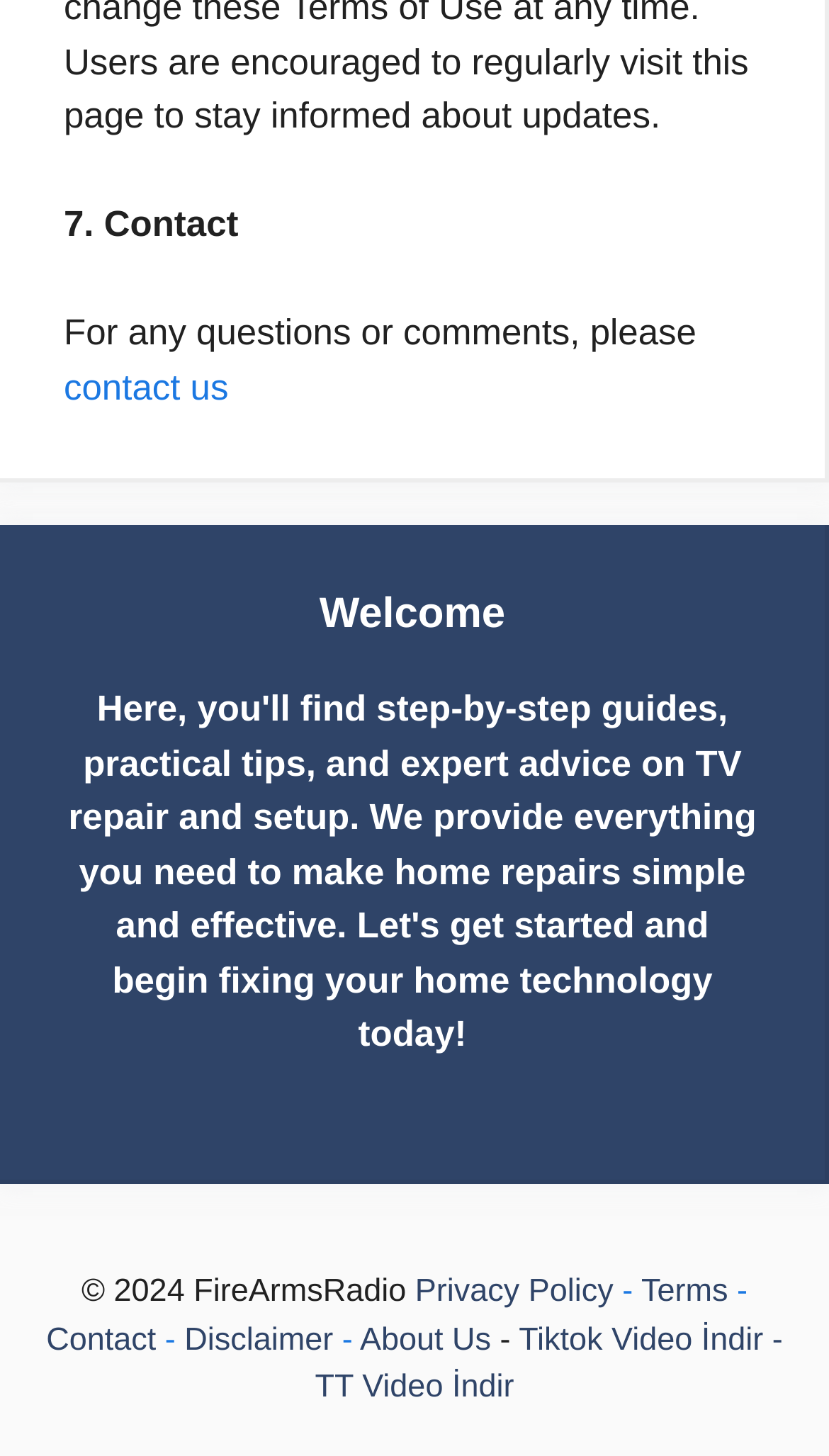Identify the bounding box coordinates of the element that should be clicked to fulfill this task: "visit Terms". The coordinates should be provided as four float numbers between 0 and 1, i.e., [left, top, right, bottom].

[0.774, 0.874, 0.878, 0.899]